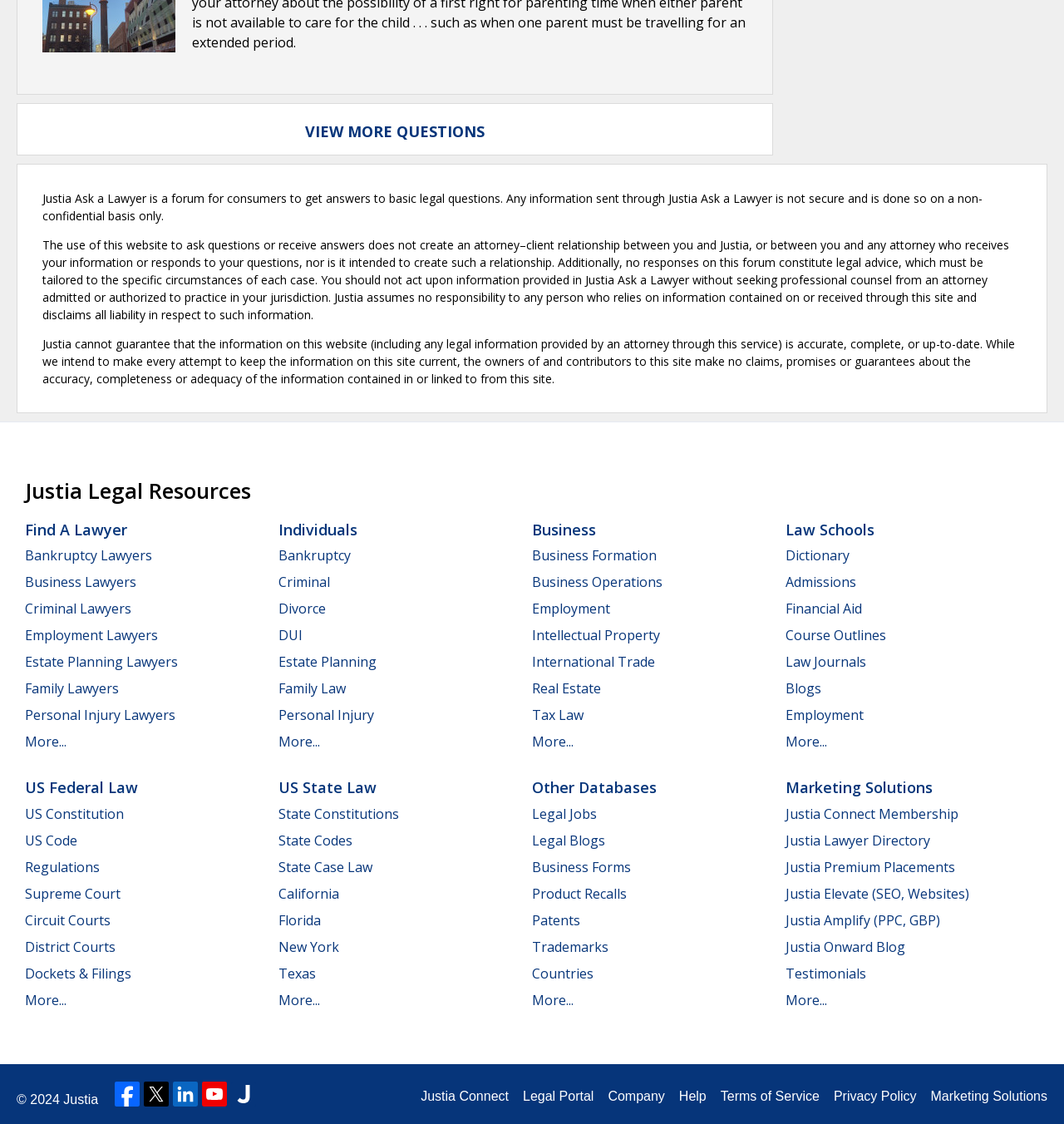Kindly respond to the following question with a single word or a brief phrase: 
What is the relationship between Justia and its users?

No attorney-client relationship